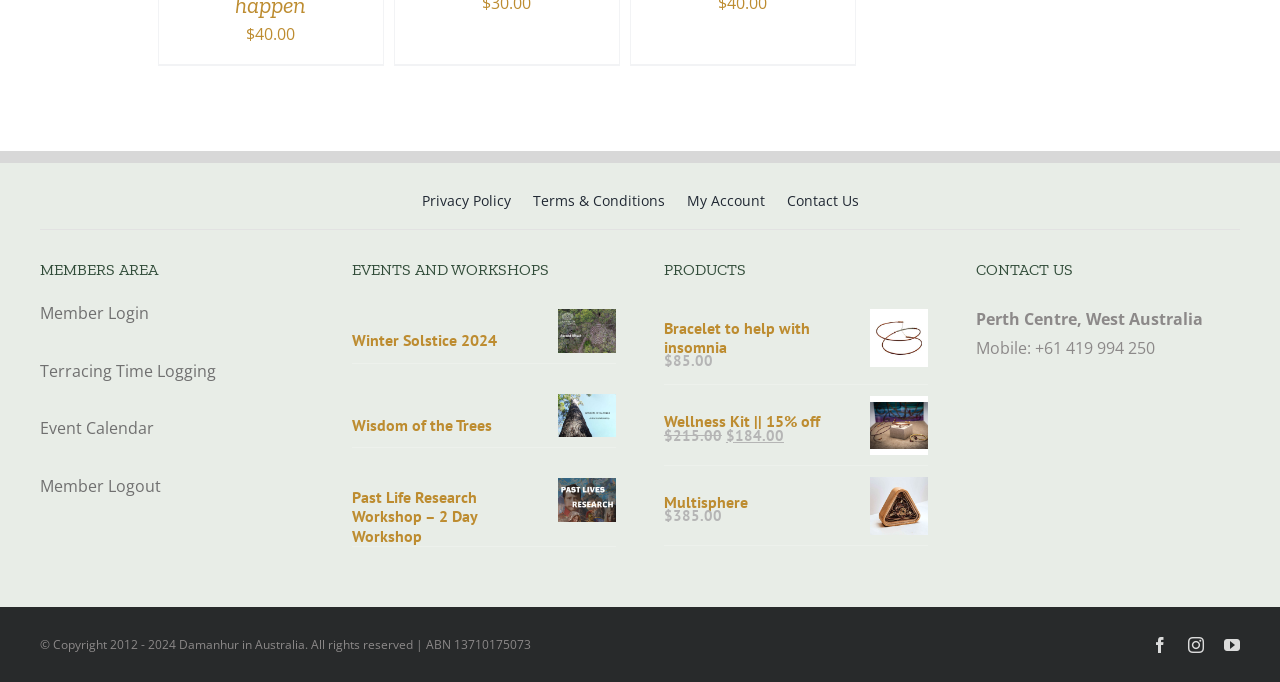Find the bounding box coordinates of the element to click in order to complete the given instruction: "Visit our Facebook page."

[0.9, 0.933, 0.913, 0.957]